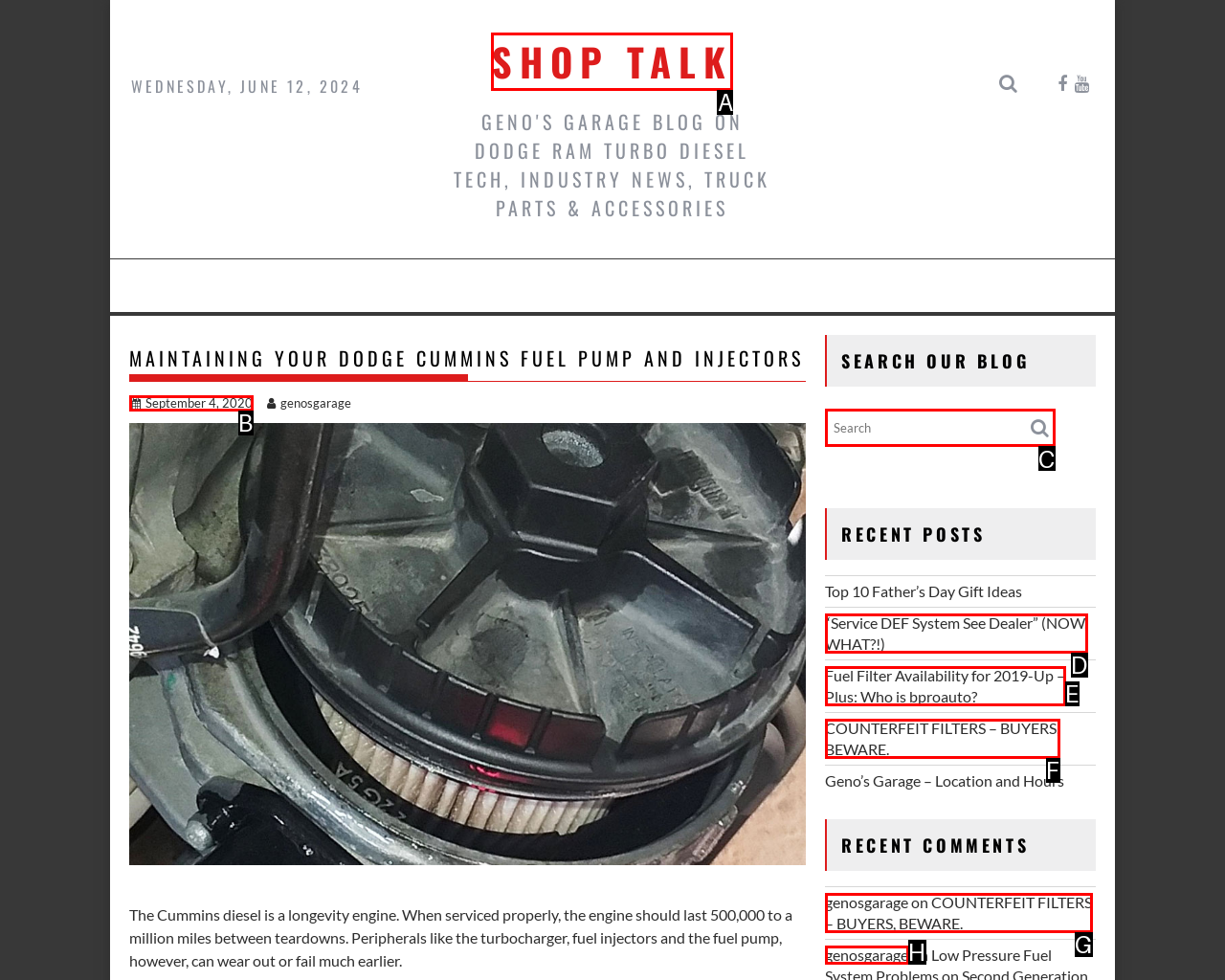Point out the UI element to be clicked for this instruction: Sign up for the newsletter. Provide the answer as the letter of the chosen element.

None